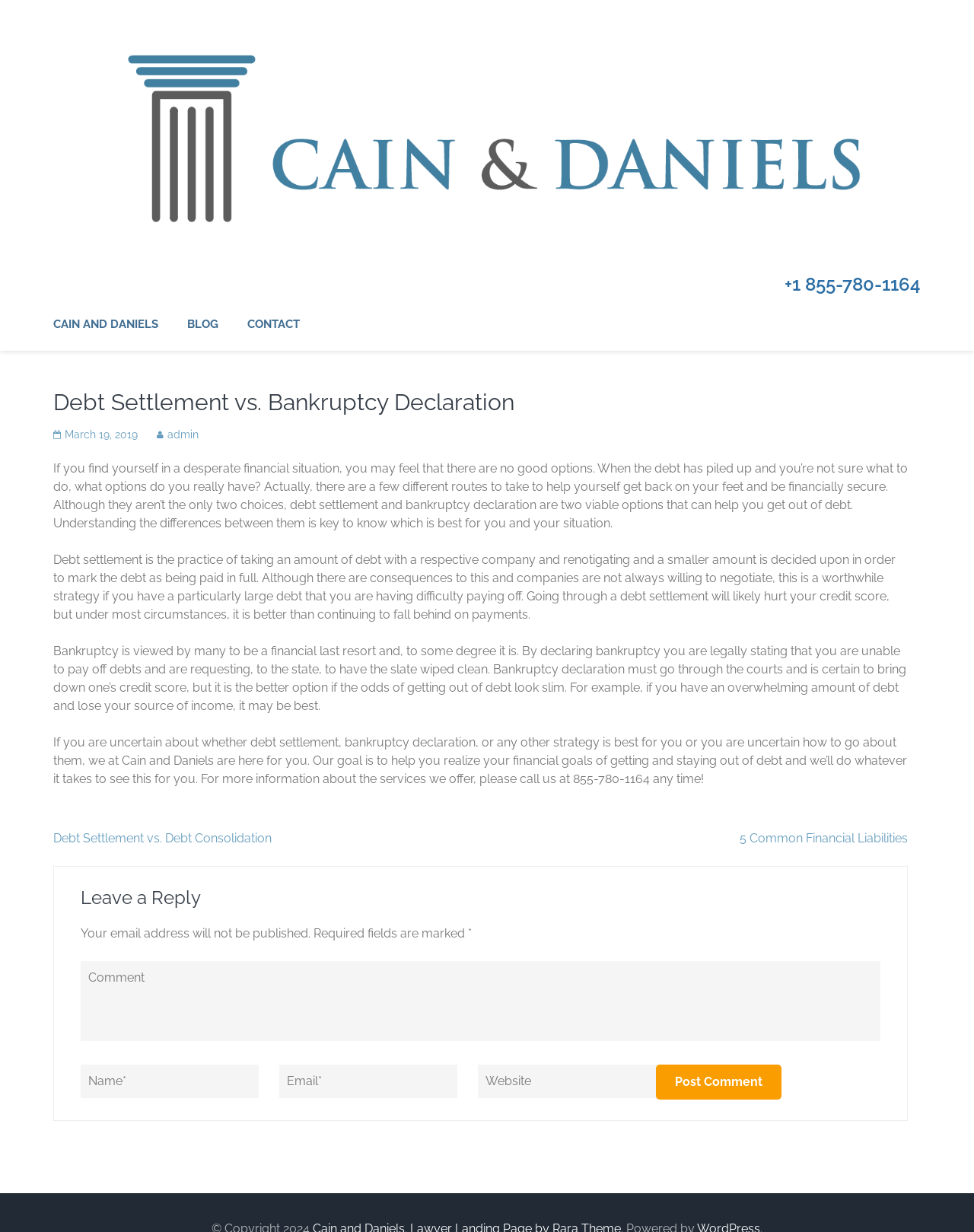Pinpoint the bounding box coordinates of the area that should be clicked to complete the following instruction: "Read the blog by clicking the 'BLOG' link". The coordinates must be given as four float numbers between 0 and 1, i.e., [left, top, right, bottom].

[0.192, 0.256, 0.224, 0.285]